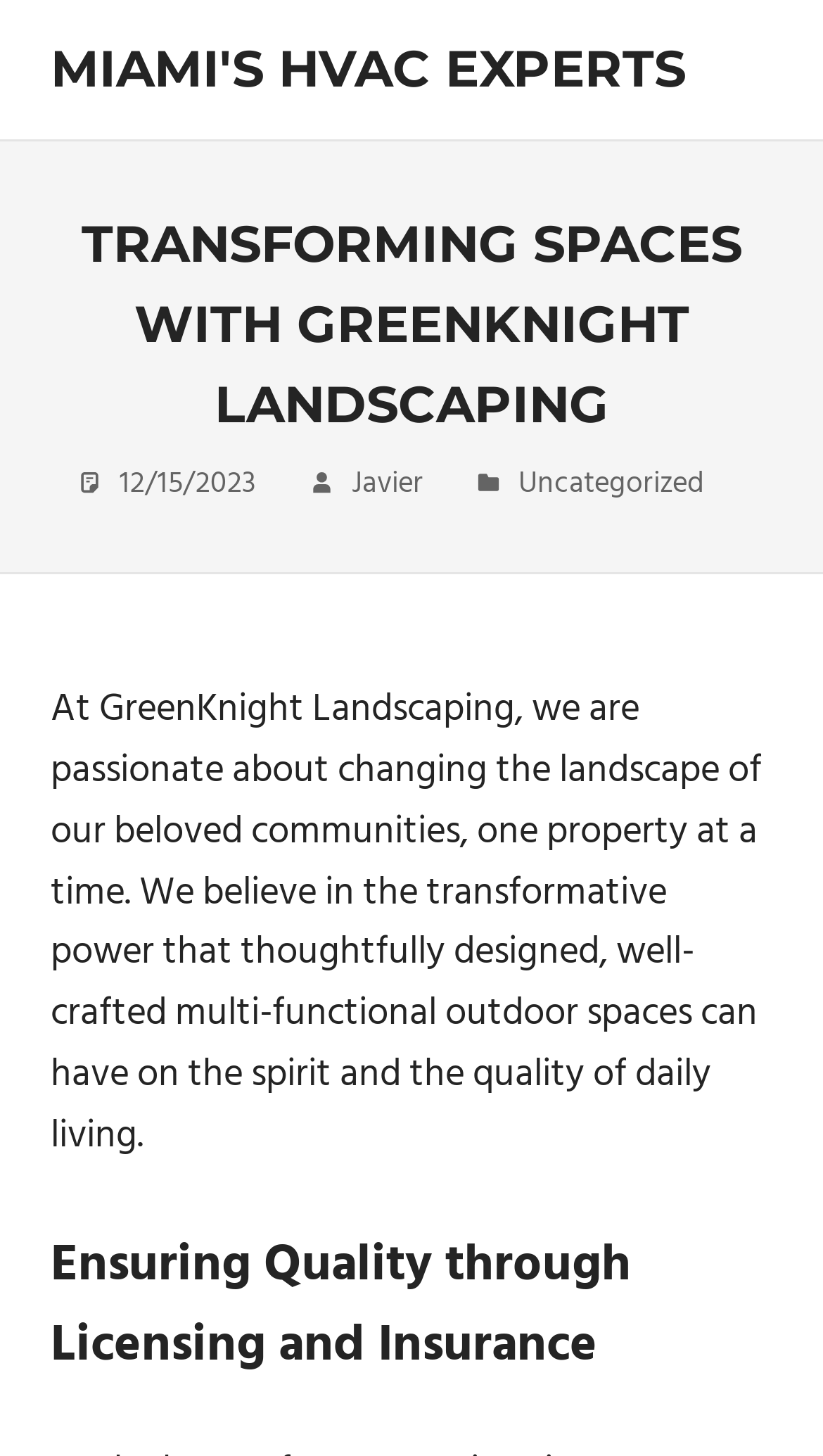Answer the question in a single word or phrase:
What is the category of the article?

Uncategorized